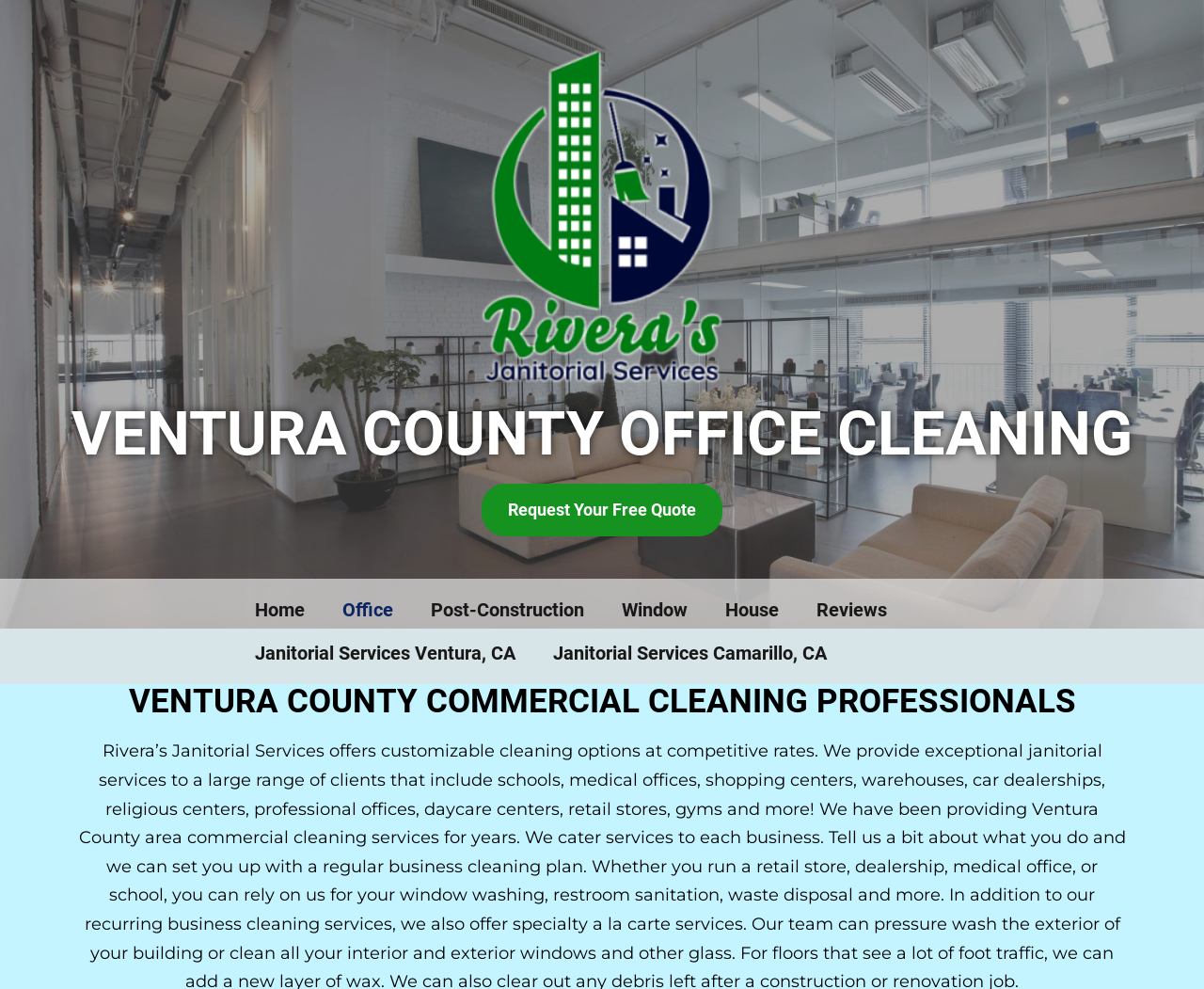Answer the question with a single word or phrase: 
What is the focus of their office cleaning services?

Ventura County office cleaning